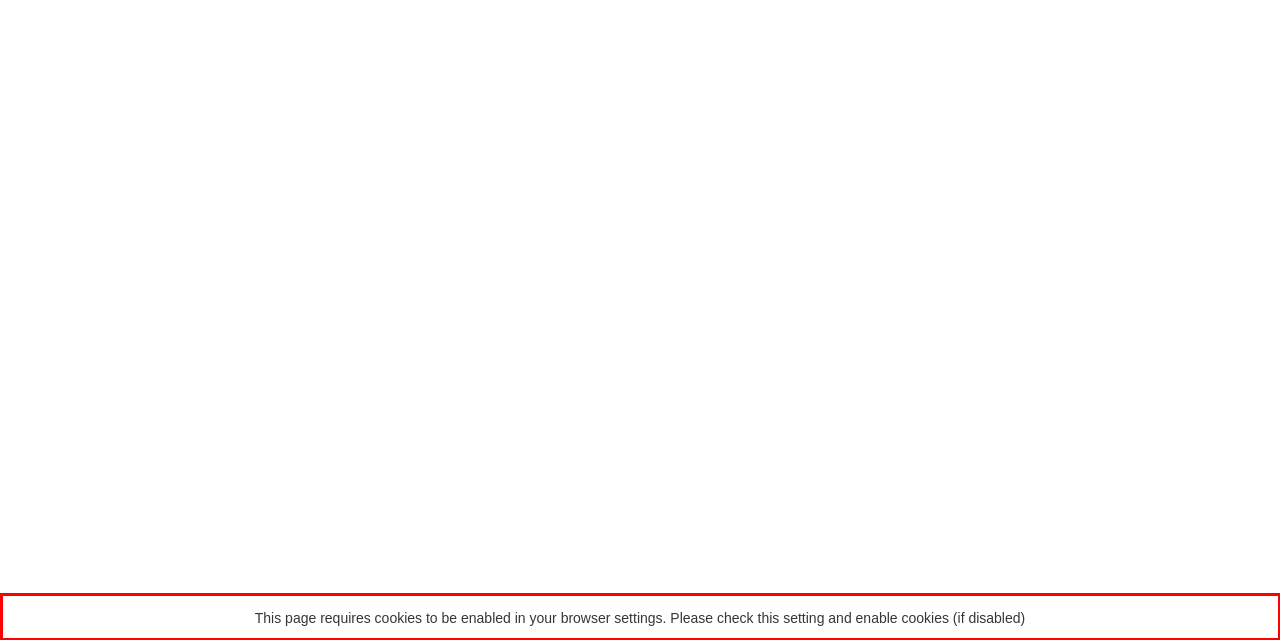Using the webpage screenshot, recognize and capture the text within the red bounding box.

This page requires cookies to be enabled in your browser settings. Please check this setting and enable cookies (if disabled)